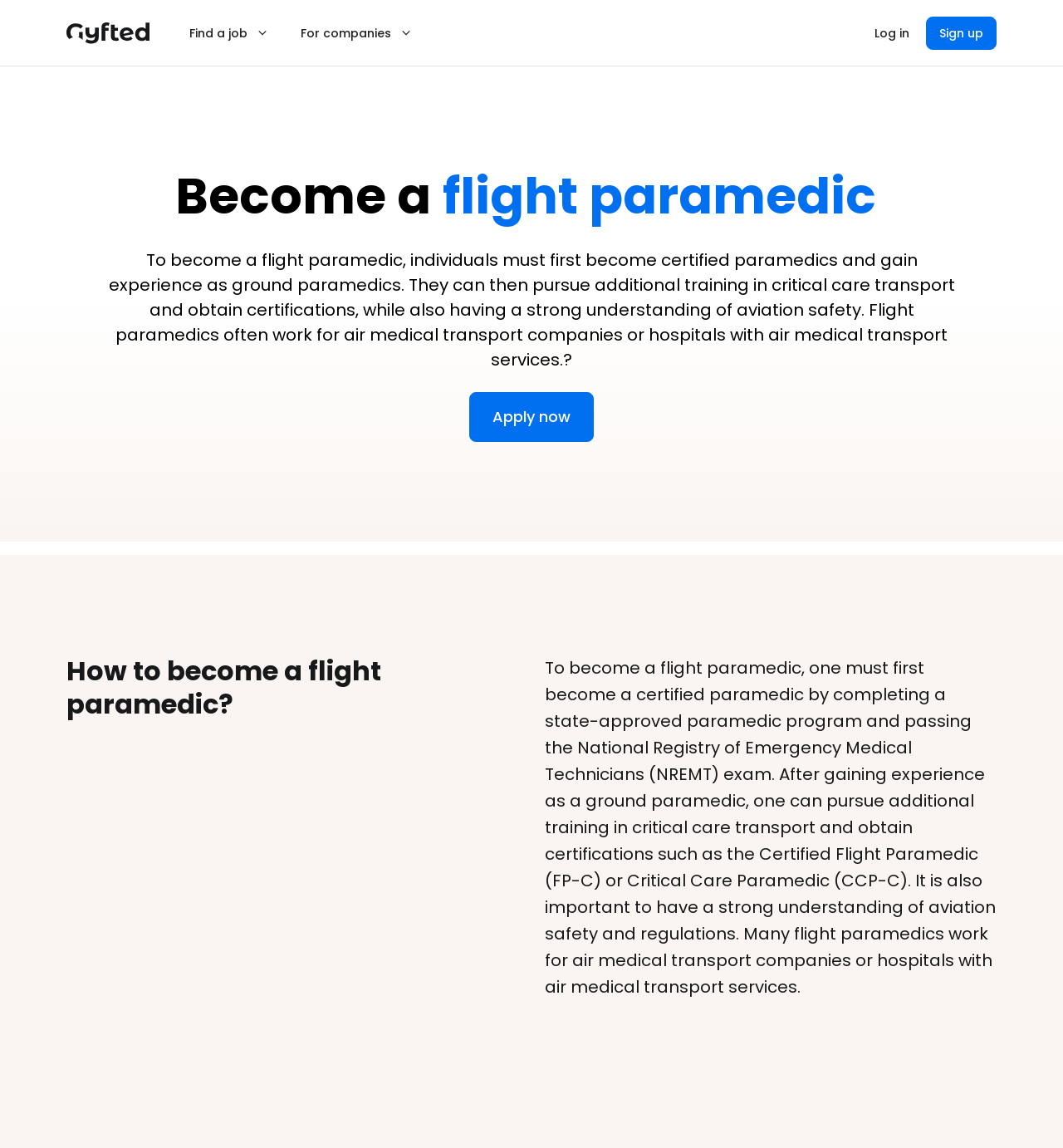Provide a one-word or short-phrase answer to the question:
What is necessary for a flight paramedic to have?

Strong understanding of aviation safety